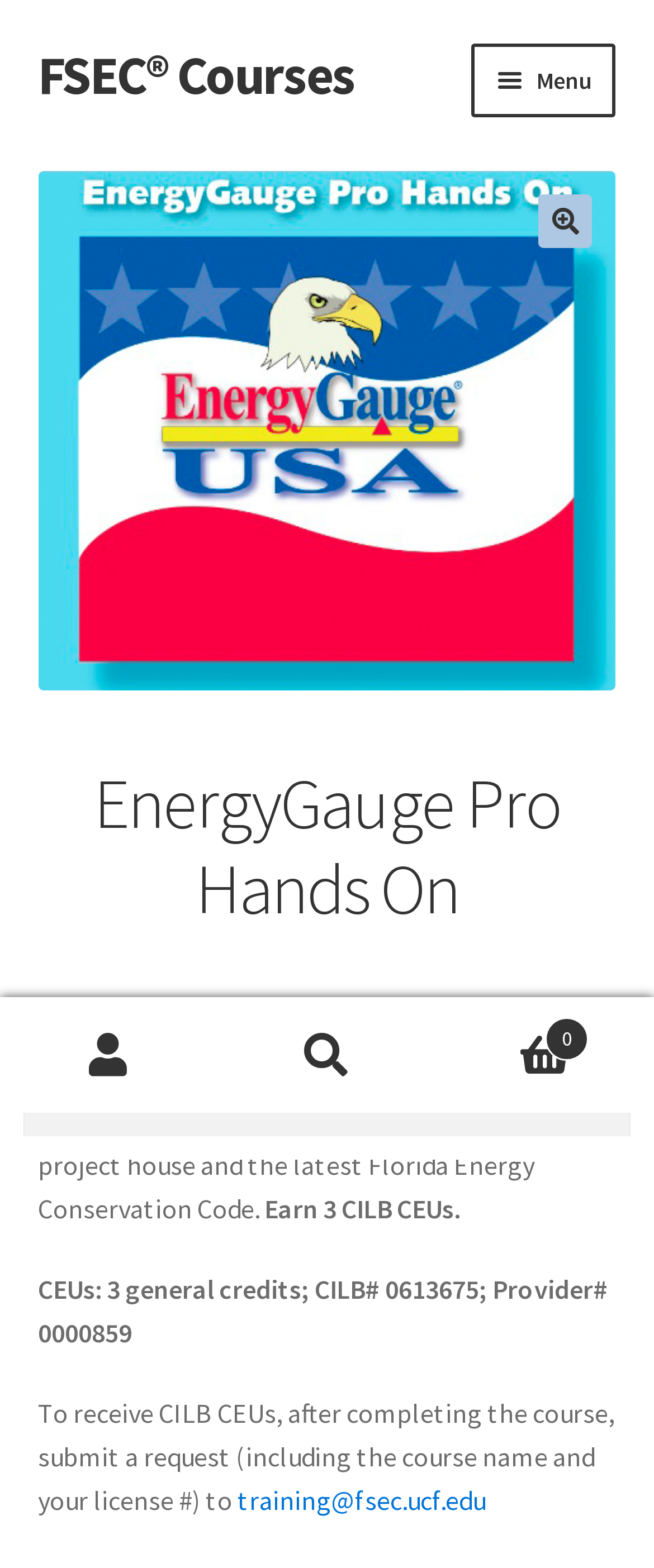Locate the bounding box coordinates of the clickable part needed for the task: "Search for something".

[0.036, 0.675, 0.964, 0.725]